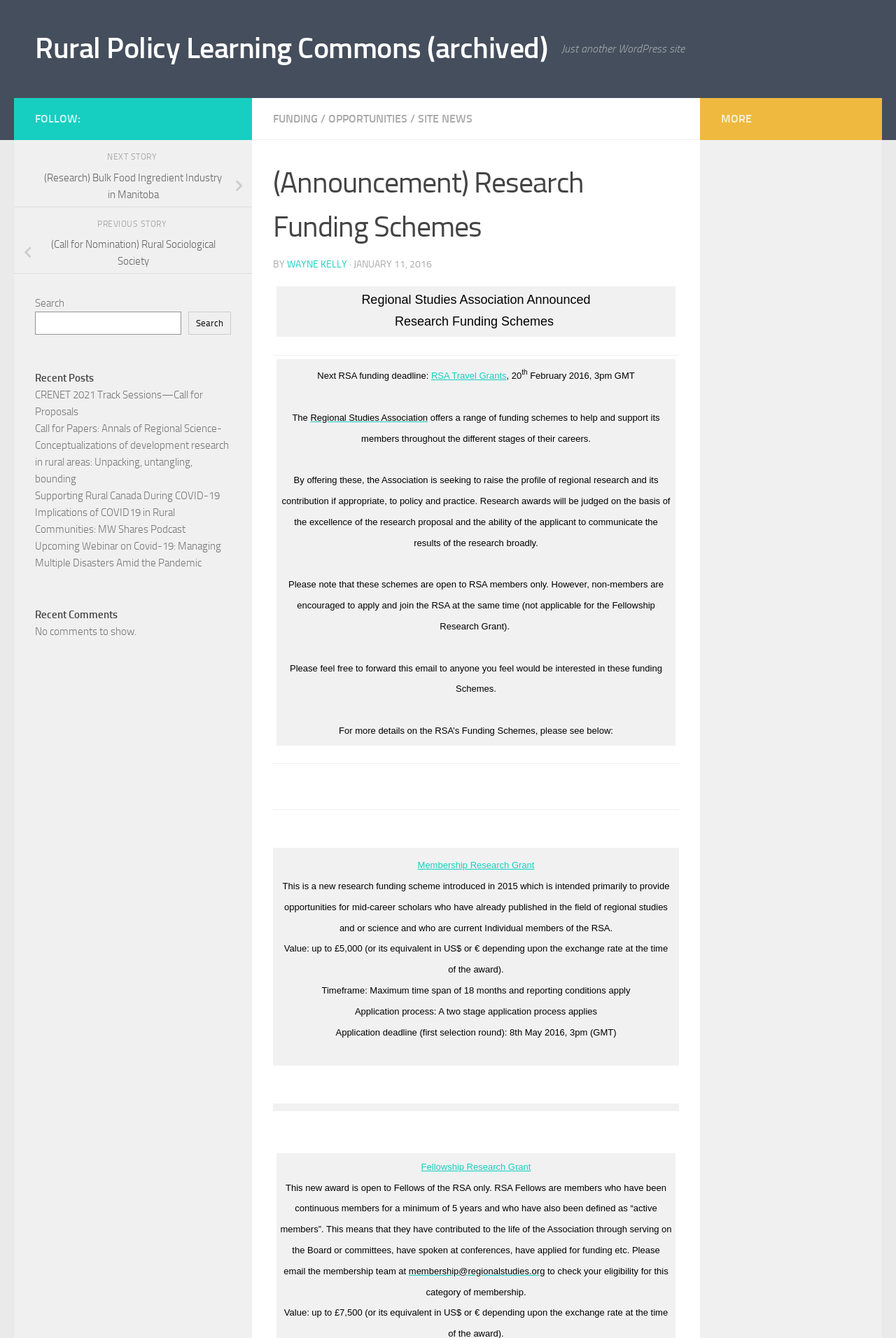Utilize the information from the image to answer the question in detail:
What is the deadline for the first selection round of the Membership Research Grant?

I found this answer by looking at the table with the heading 'Membership Research Grant' which lists the application deadline as 8th May 2016, 3pm (GMT).